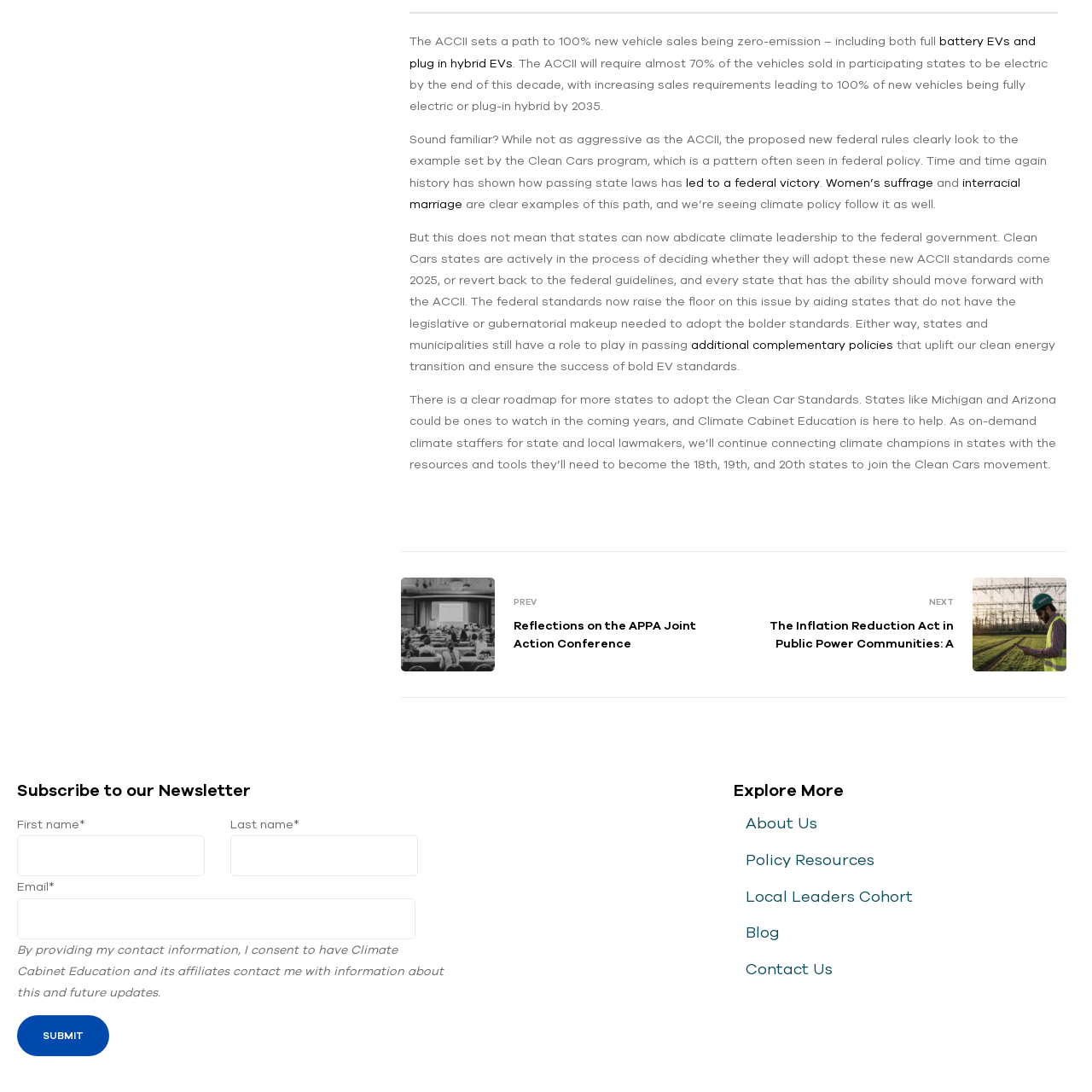Find the coordinates for the bounding box of the element with this description: "Women’s suffrage".

[0.756, 0.161, 0.855, 0.173]